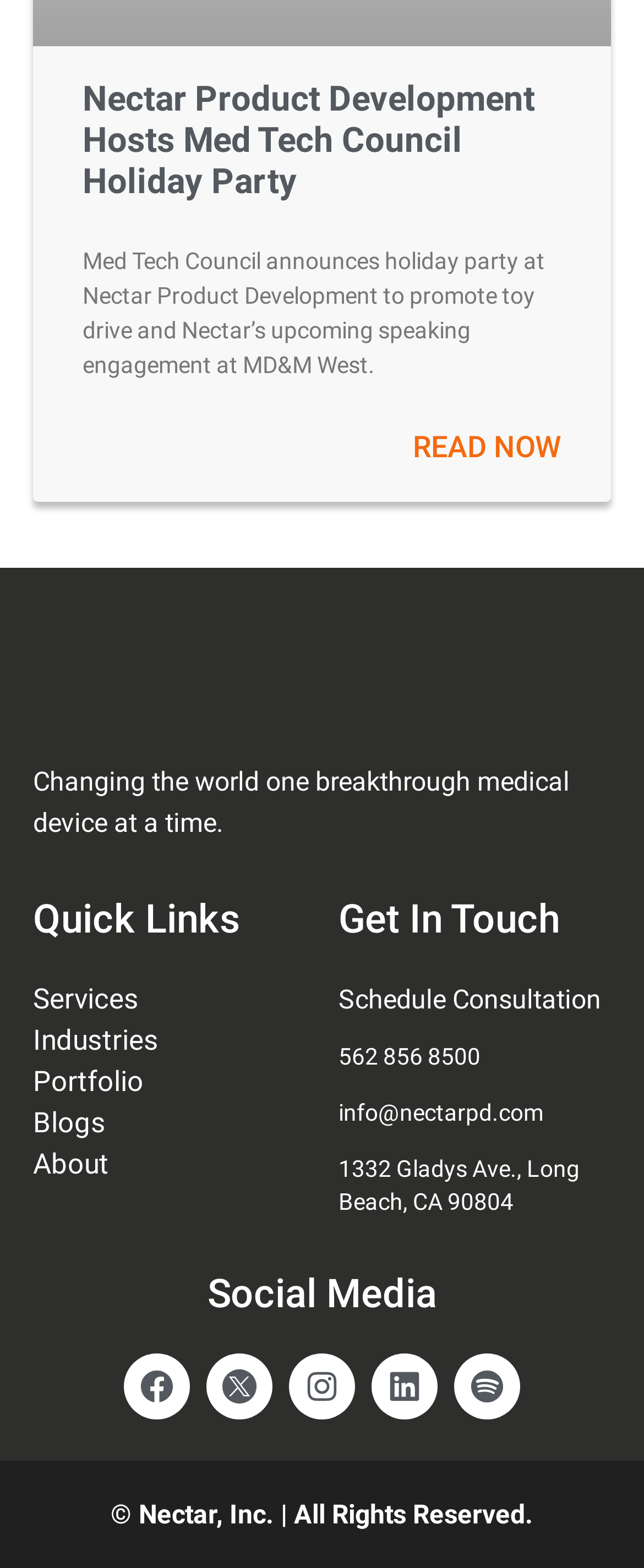Find the bounding box coordinates for the element that must be clicked to complete the instruction: "View the Portfolio". The coordinates should be four float numbers between 0 and 1, indicated as [left, top, right, bottom].

[0.051, 0.677, 0.474, 0.703]